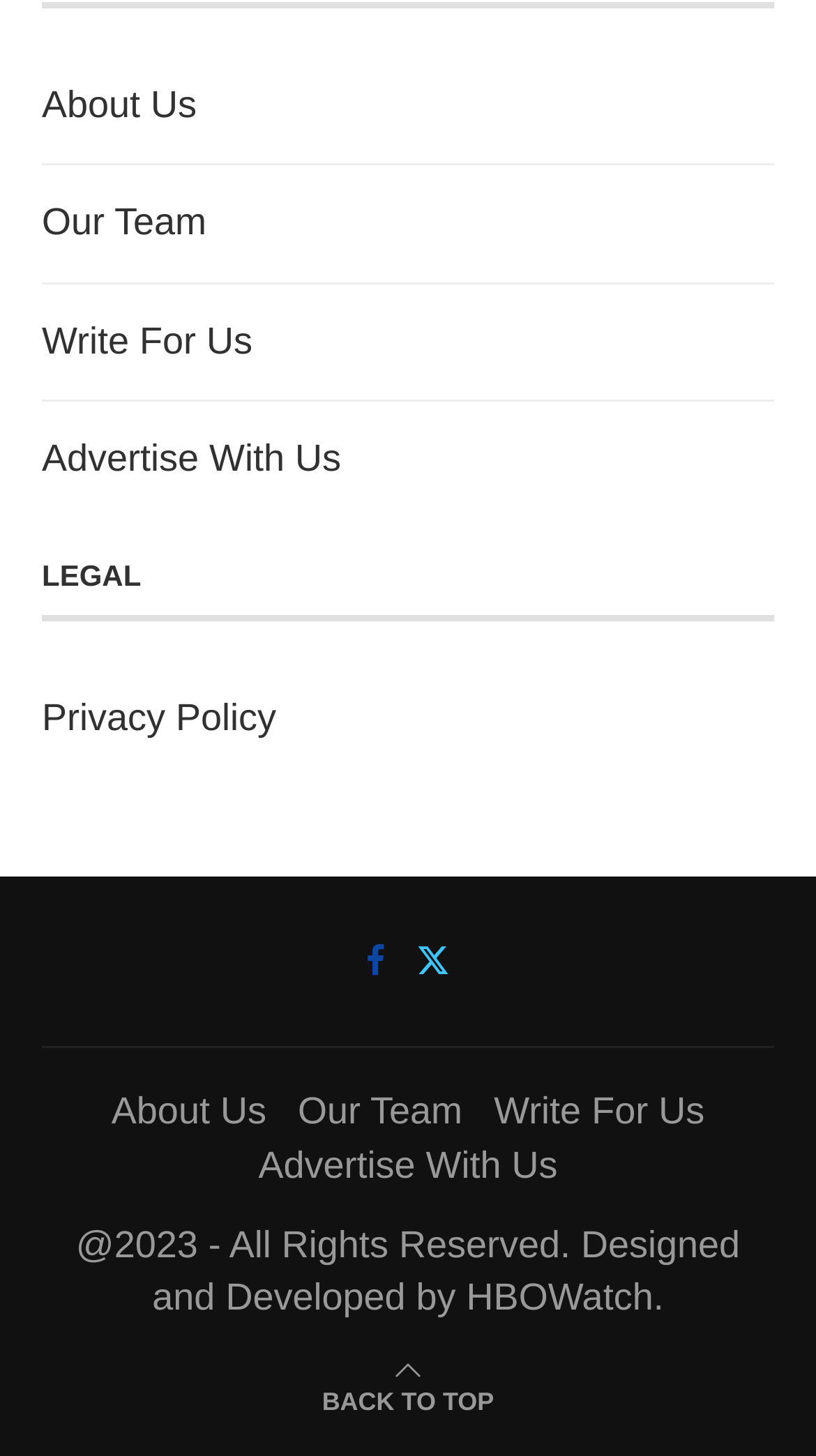How many main navigation links are there?
Examine the image and give a concise answer in one word or a short phrase.

4